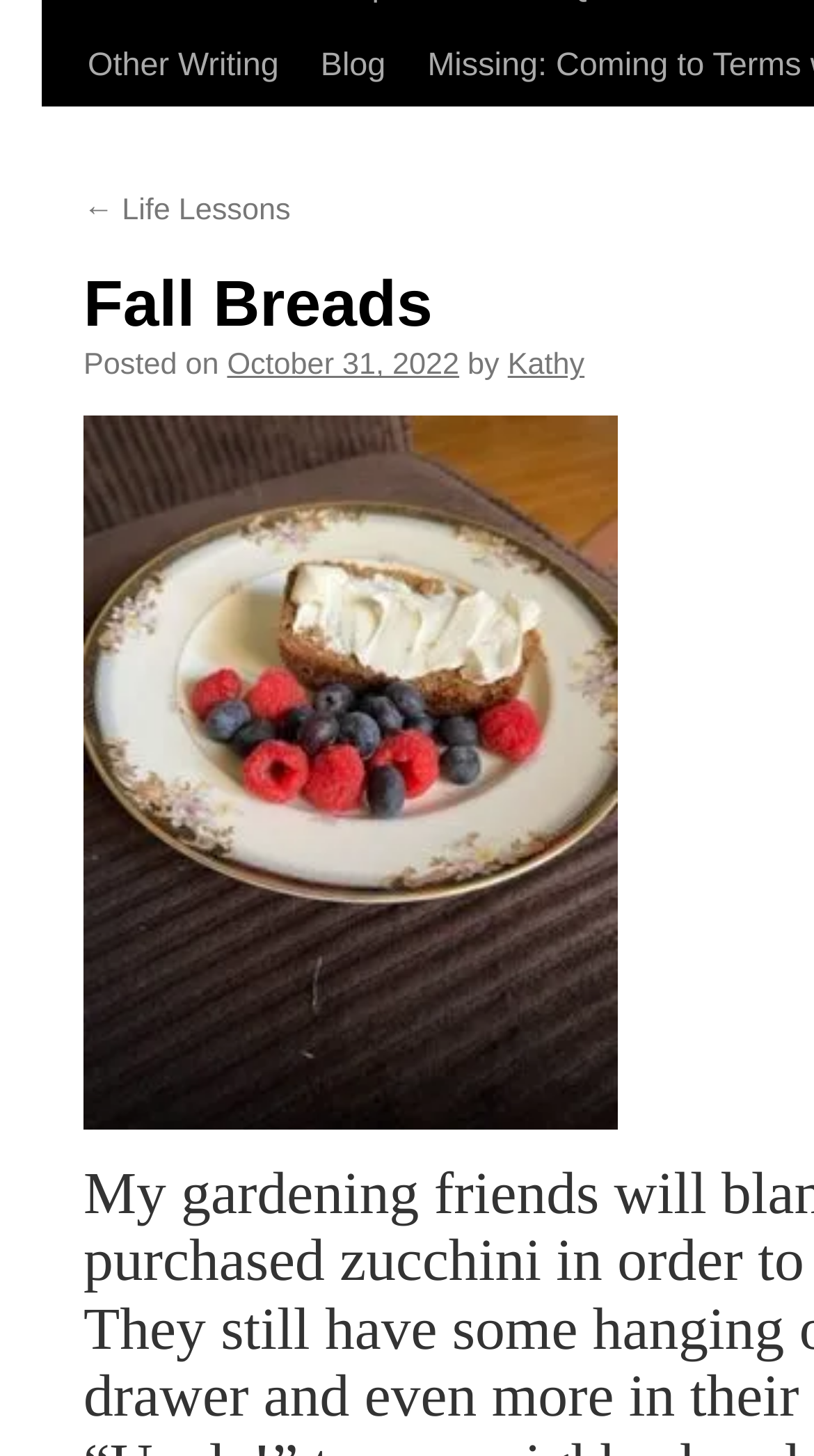Identify the bounding box of the HTML element described here: "find". Provide the coordinates as four float numbers between 0 and 1: [left, top, right, bottom].

None